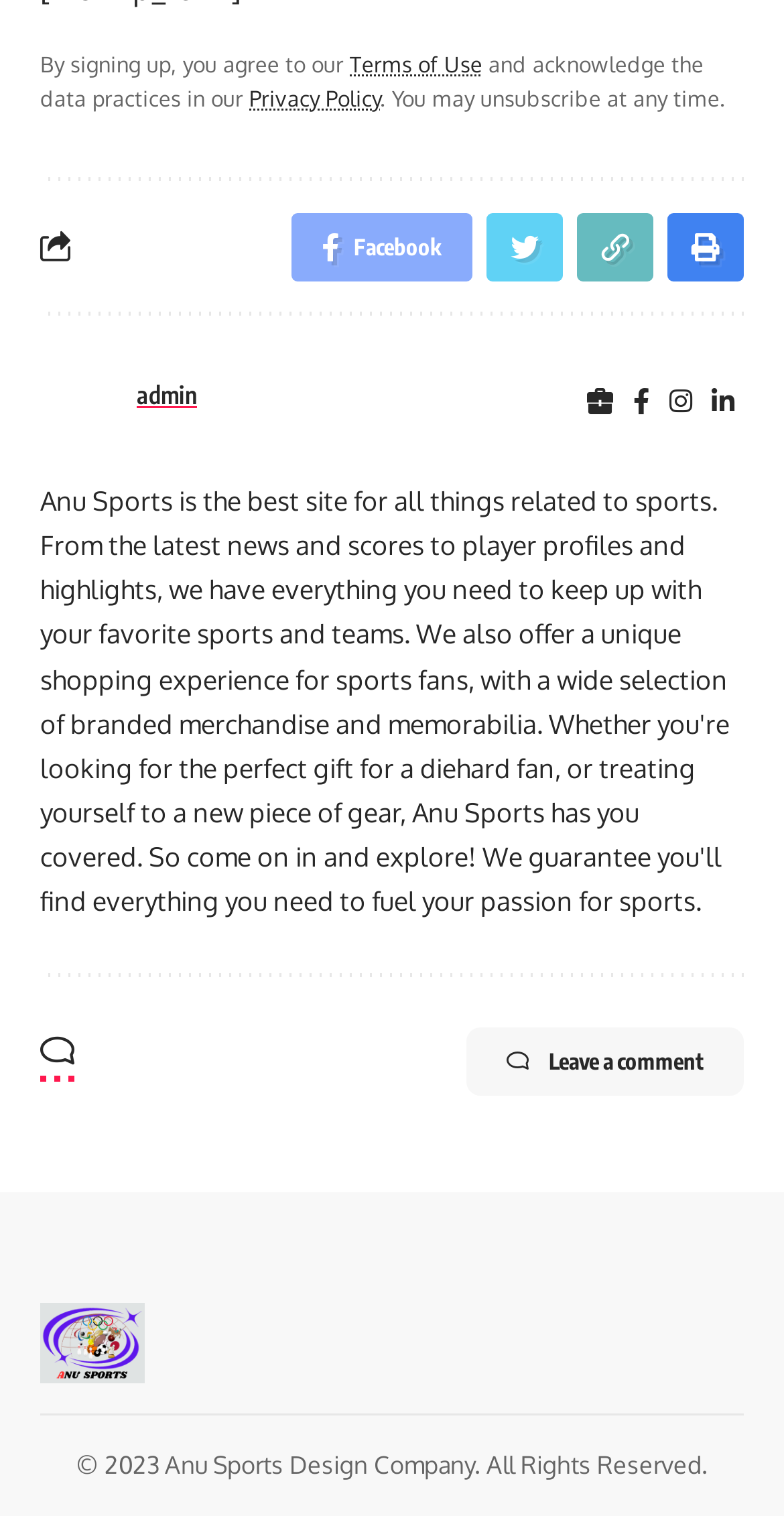Determine the bounding box coordinates of the region I should click to achieve the following instruction: "Select archives". Ensure the bounding box coordinates are four float numbers between 0 and 1, i.e., [left, top, right, bottom].

None